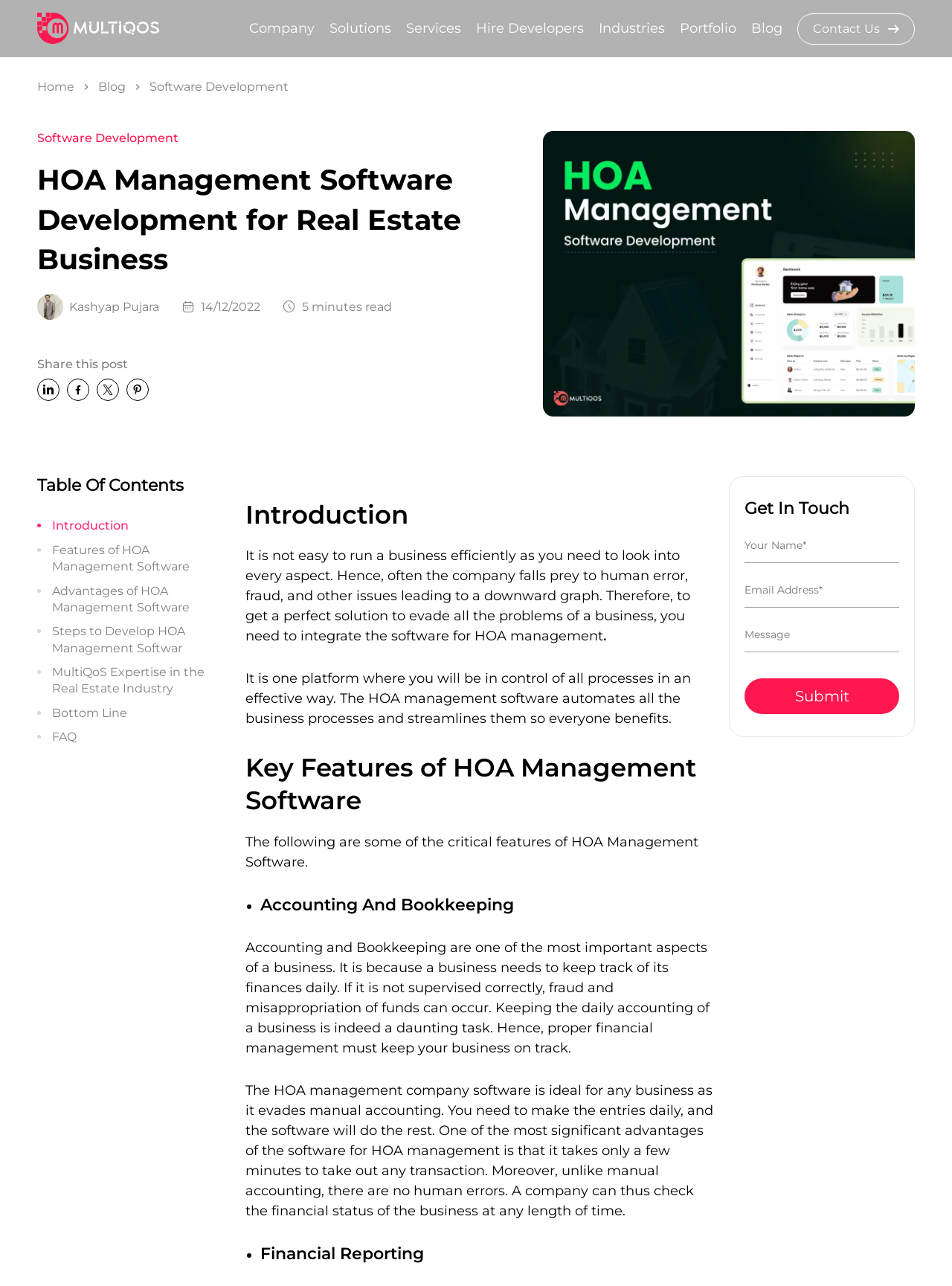Extract the primary headline from the webpage and present its text.

HOA Management Software Development for Real Estate Business